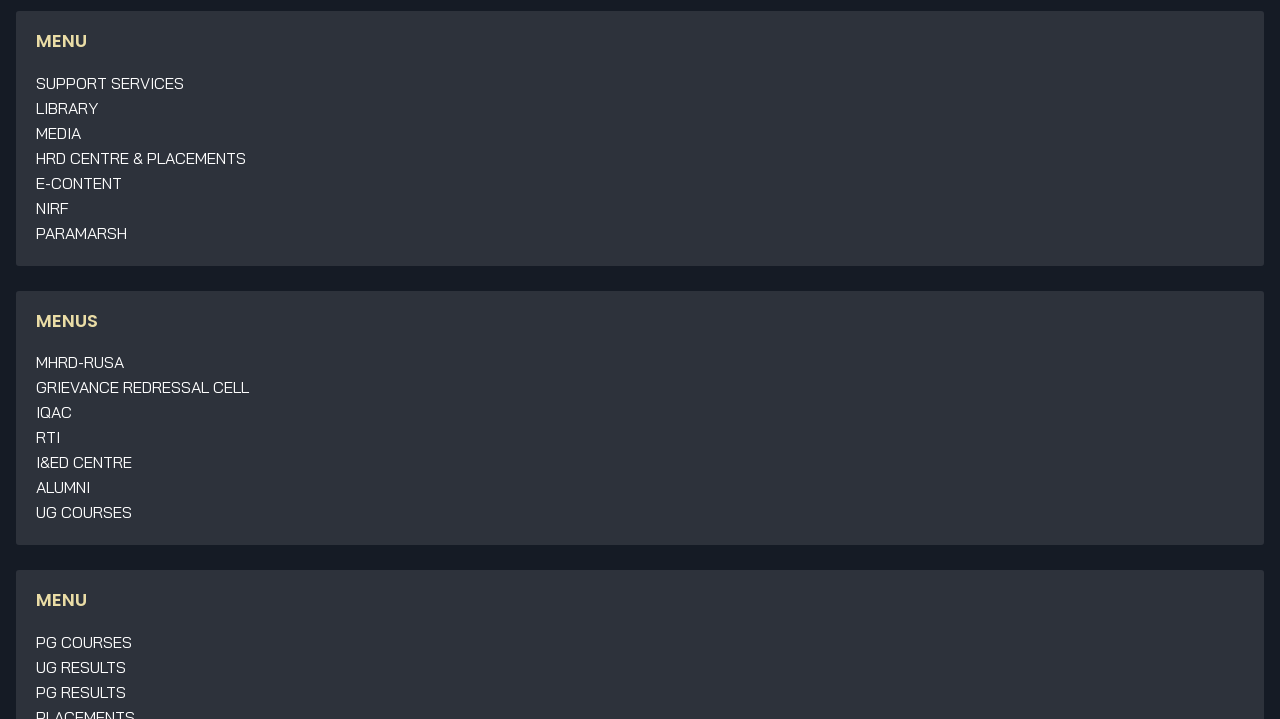Review the image closely and give a comprehensive answer to the question: How many 'MENU' headings are there?

There are 3 'MENU' headings because there are three heading elements with the text 'MENU' and distinct bounding box coordinates, indicating their separate positions on the page.